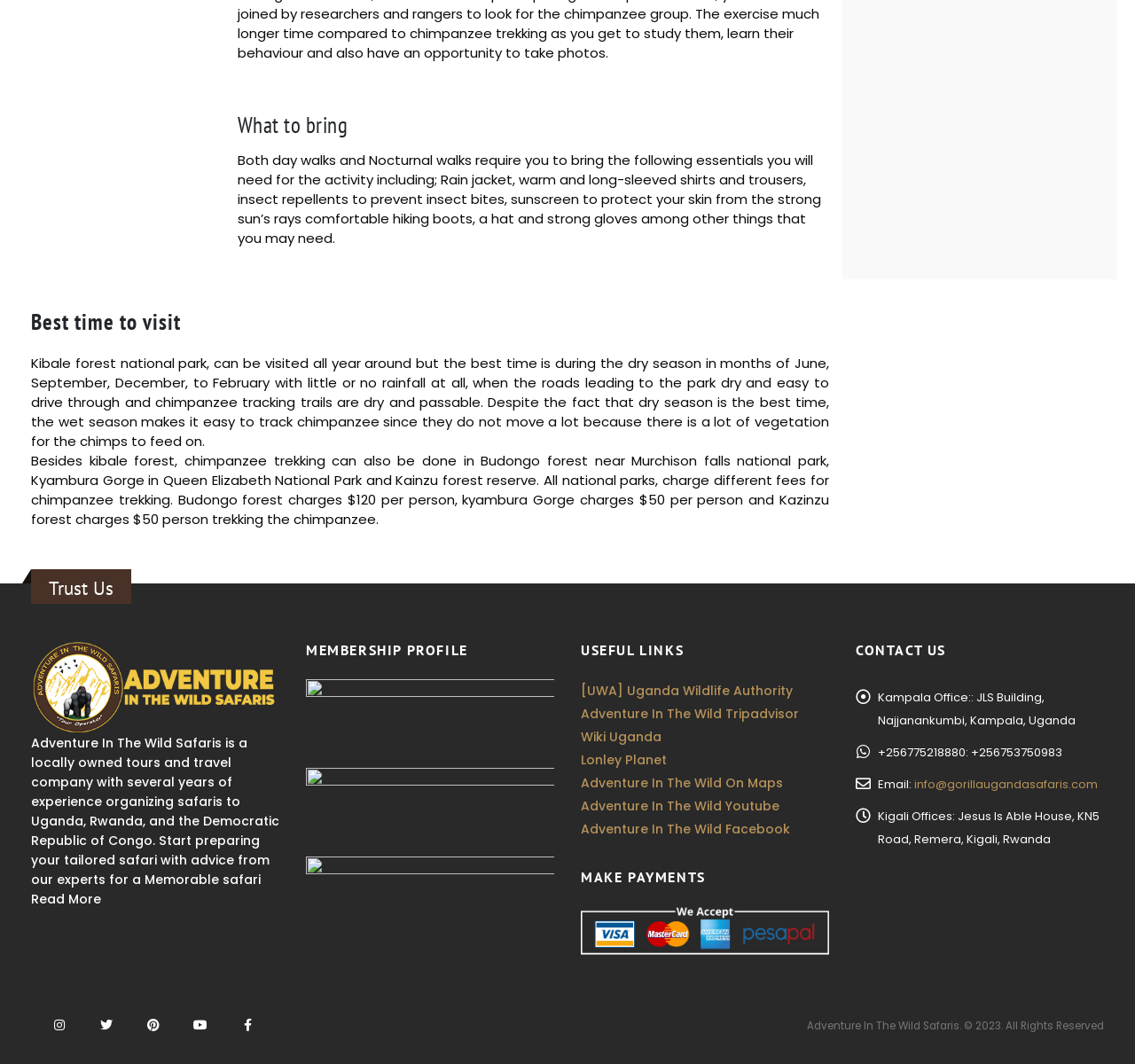What is the location of the Kampala office?
Offer a detailed and full explanation in response to the question.

The Kampala office of Adventure In The Wild Safaris is located at JLS Building, Najjanankumbi, Kampala, Uganda, which is provided under the 'CONTACT US' section of the webpage.